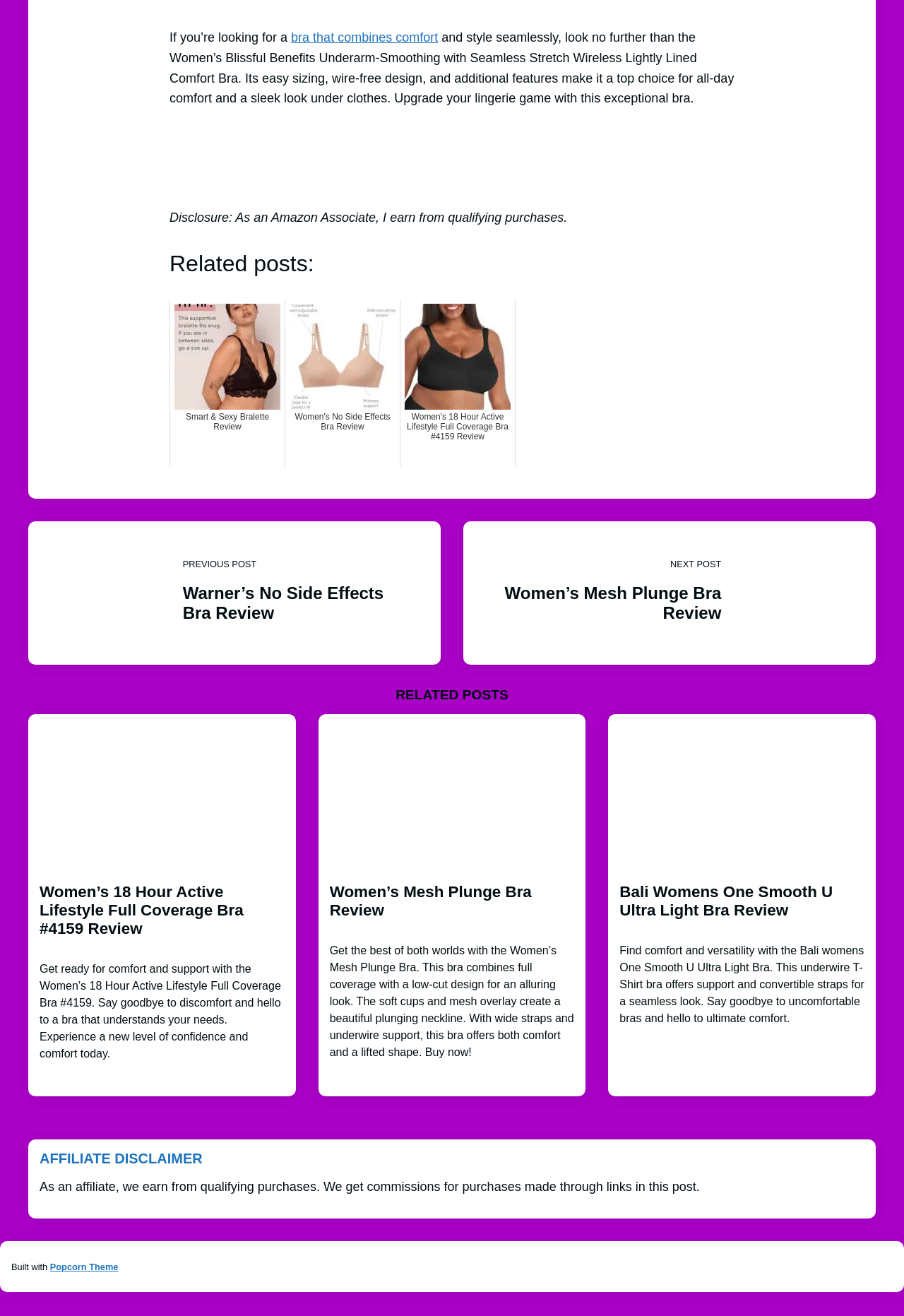What type of product is being reviewed?
Offer a detailed and exhaustive answer to the question.

Based on the content of the webpage, it appears that the product being reviewed is a bra, specifically the Women's Blissful Benefits Underarm-Smoothing with Seamless Stretch Wireless Lightly Lined Comfort Bra.